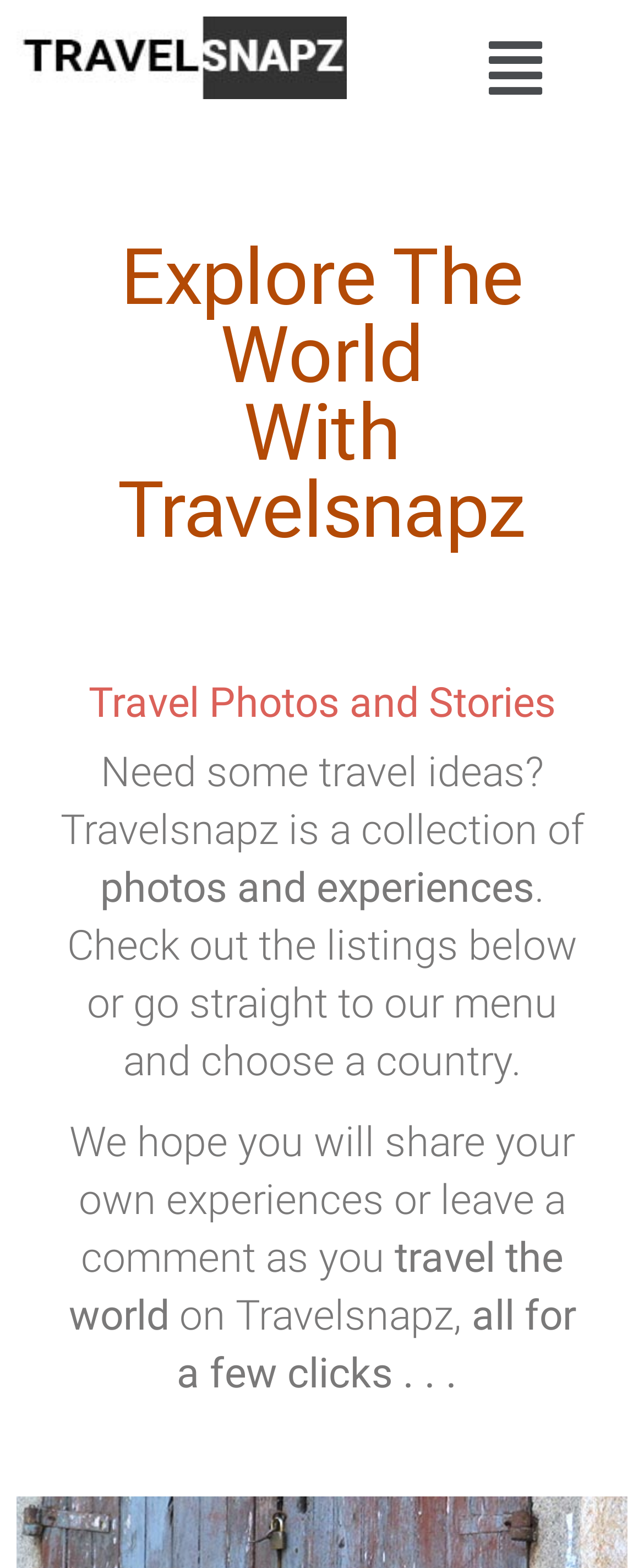How can users navigate the website?
From the image, respond using a single word or phrase.

Through menu